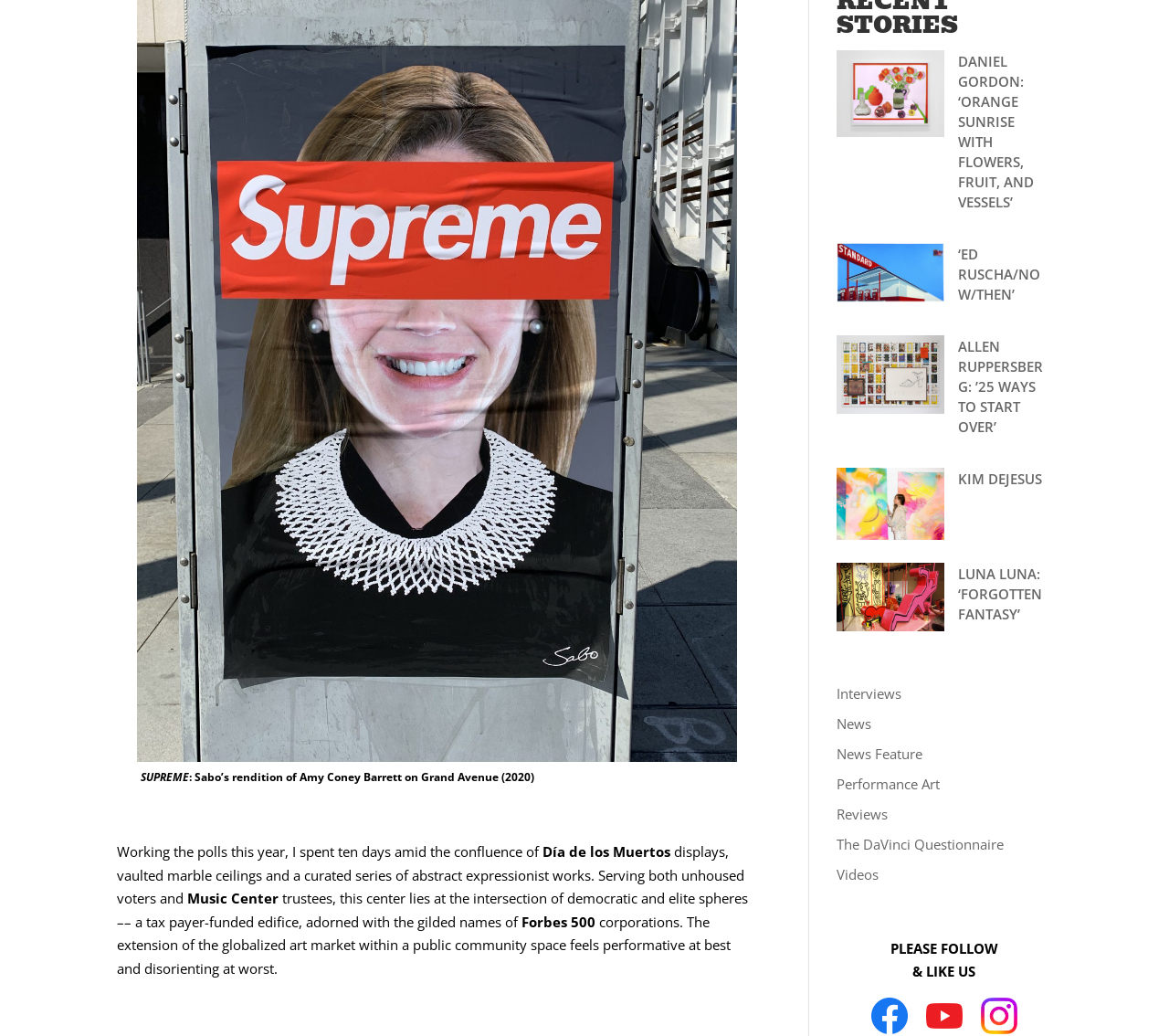Find the bounding box coordinates of the element you need to click on to perform this action: 'Read the 'ALLEN RUPPERSBERG: ’25 WAYS TO START OVER’’ article'. The coordinates should be represented by four float values between 0 and 1, in the format [left, top, right, bottom].

[0.819, 0.325, 0.892, 0.421]